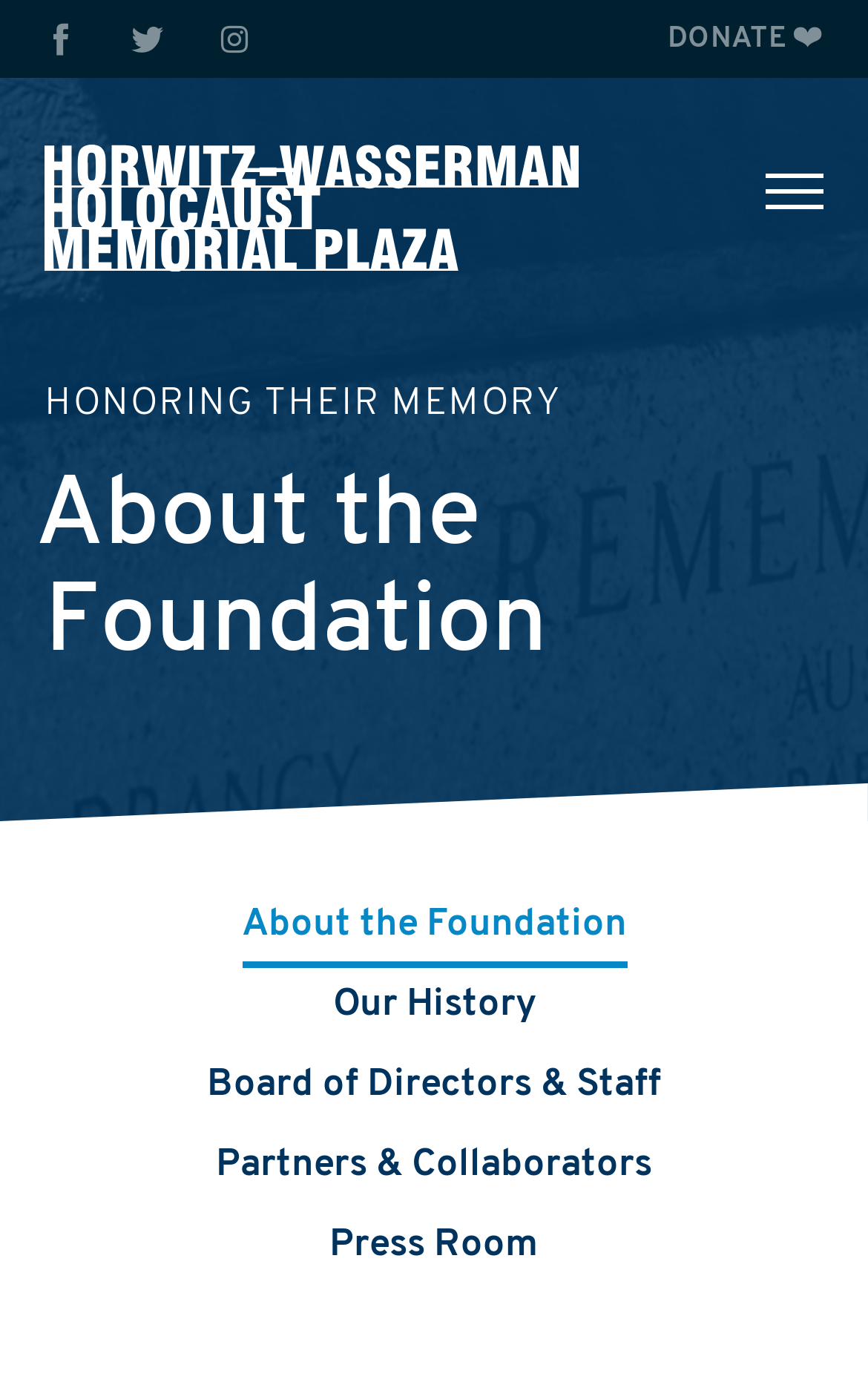Give the bounding box coordinates for the element described as: "Our History".

[0.383, 0.702, 0.617, 0.76]